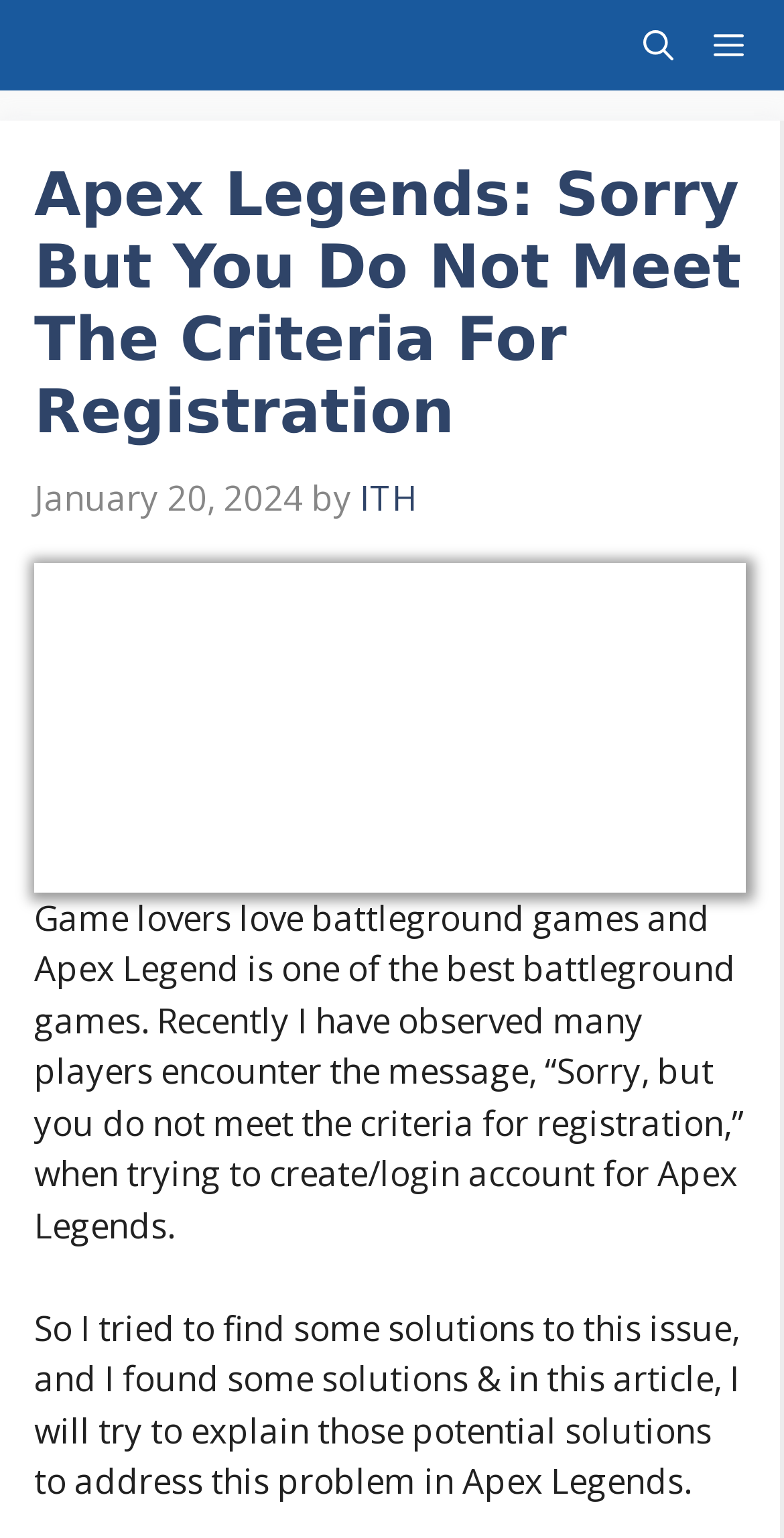Give a concise answer using only one word or phrase for this question:
What is the date of the article?

January 20, 2024